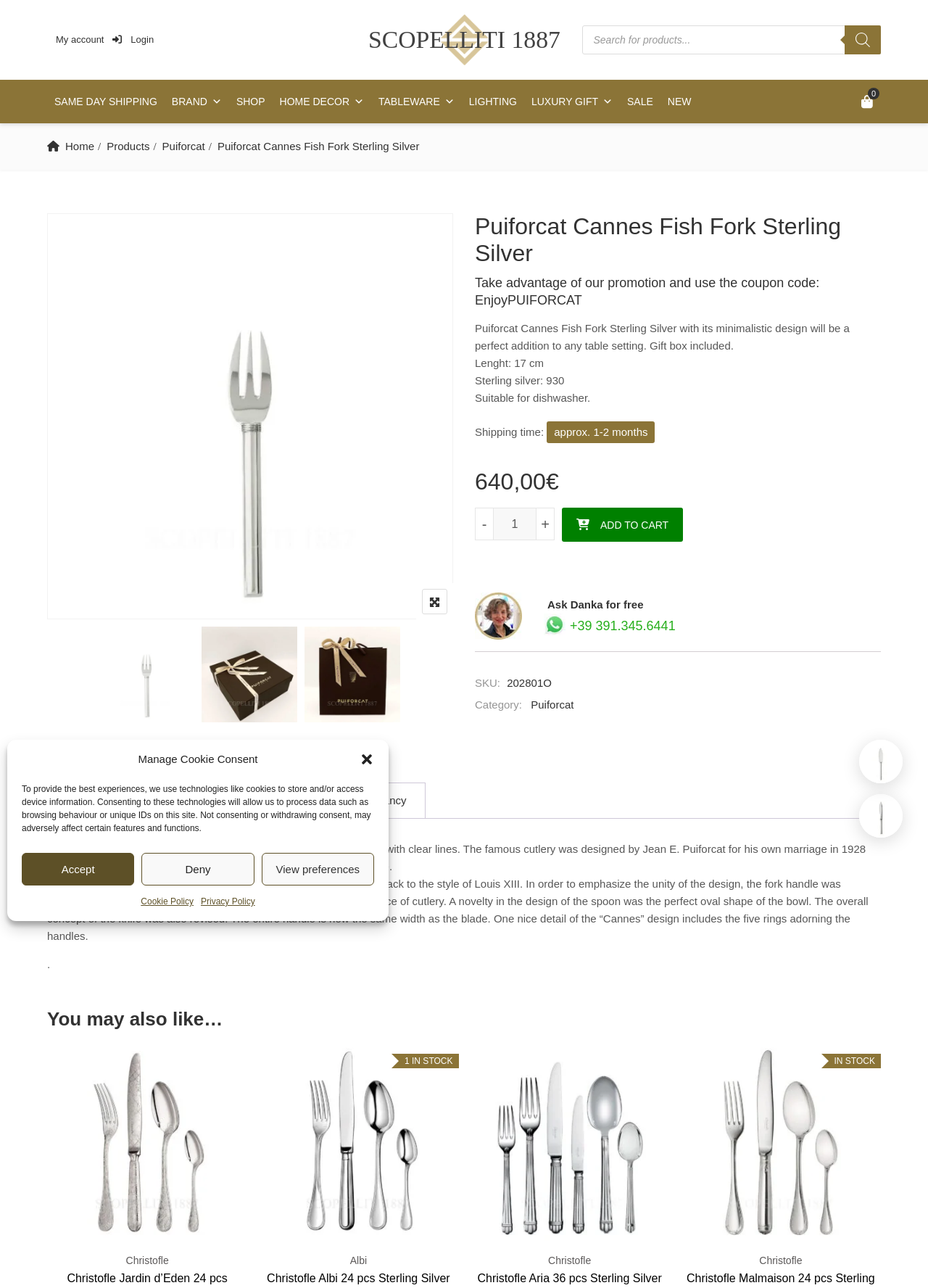Answer the question using only a single word or phrase: 
What is the length of the Puiforcat Cannes Fish Fork?

17 cm